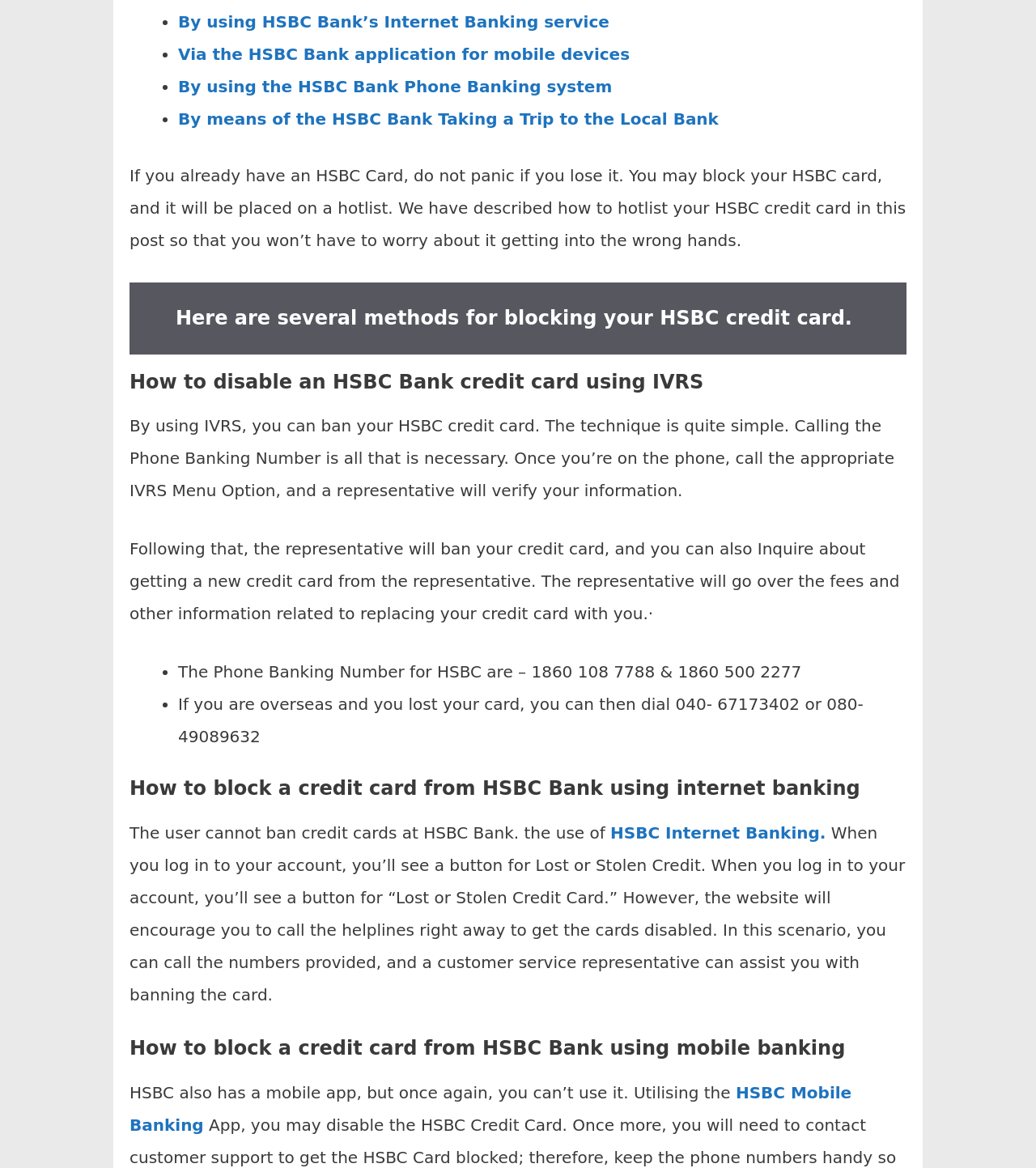Provide a brief response to the question using a single word or phrase: 
What happens when you report a lost or stolen credit card to HSBC?

Card is placed on a hotlist